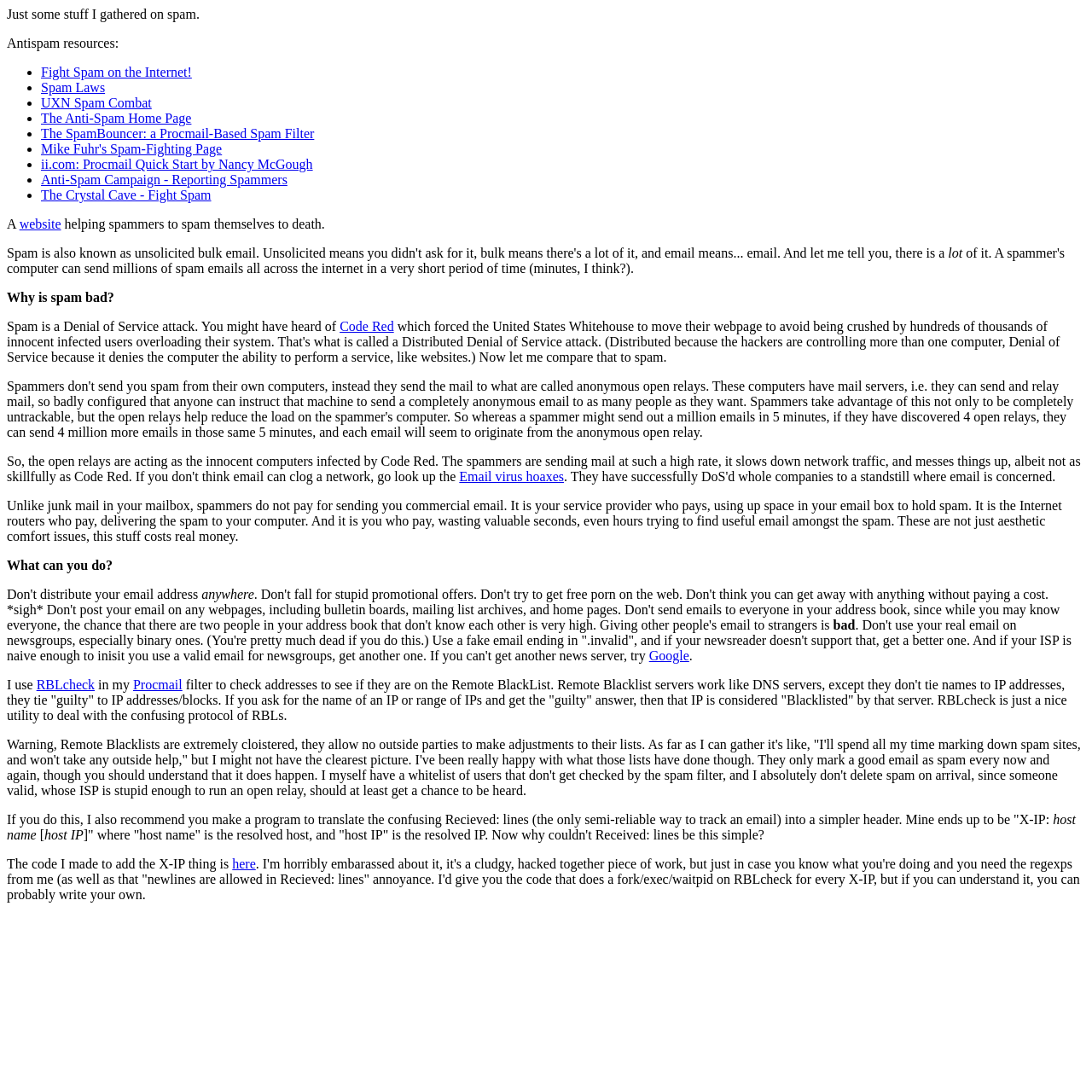Locate the bounding box coordinates of the element that should be clicked to fulfill the instruction: "Click on the 'Directory' link".

None